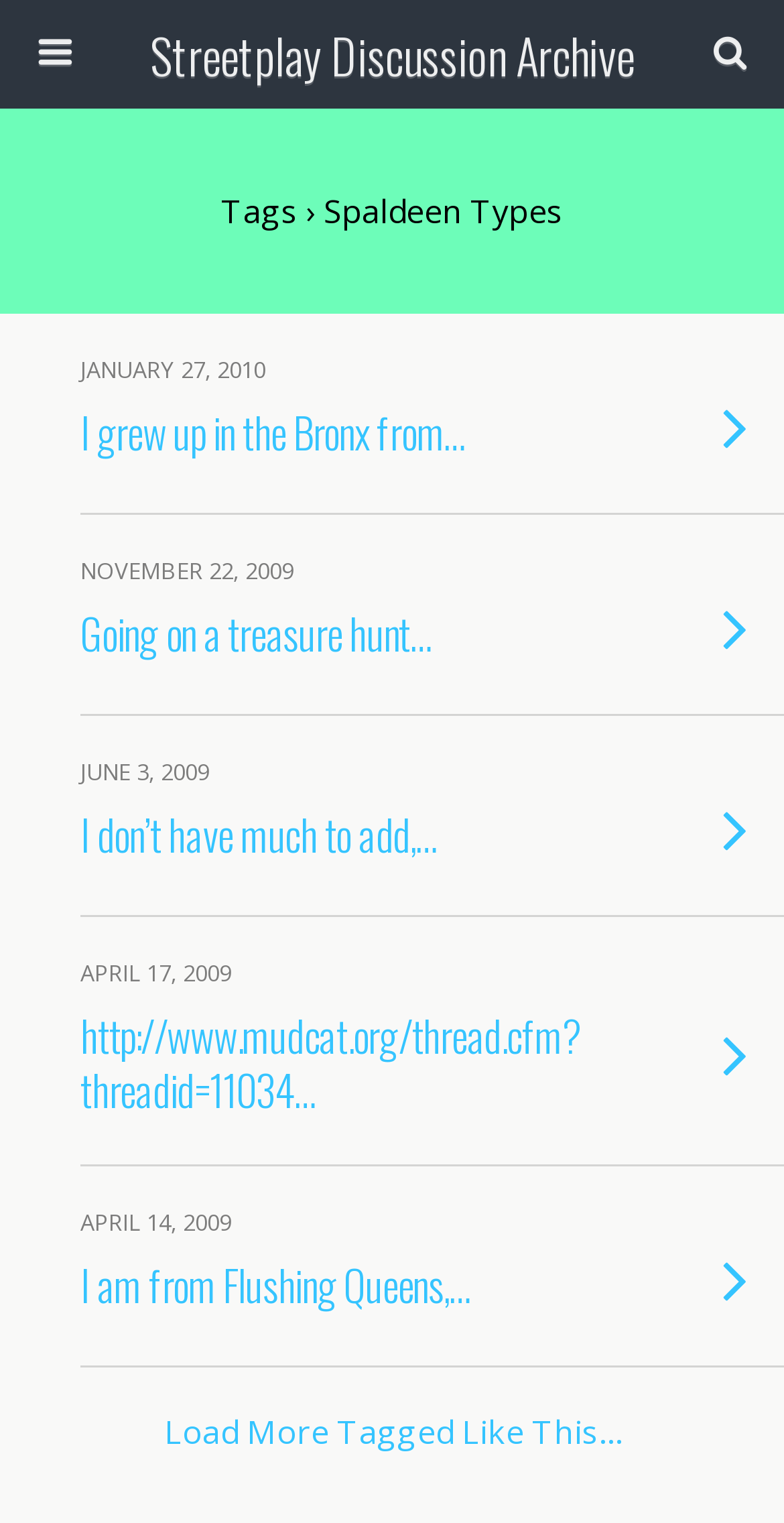What is the topic of the discussion archive?
Answer the question with a detailed and thorough explanation.

The static text 'Tags › Spaldeen Types' suggests that the discussion archive is related to the topic of Spaldeen Types.